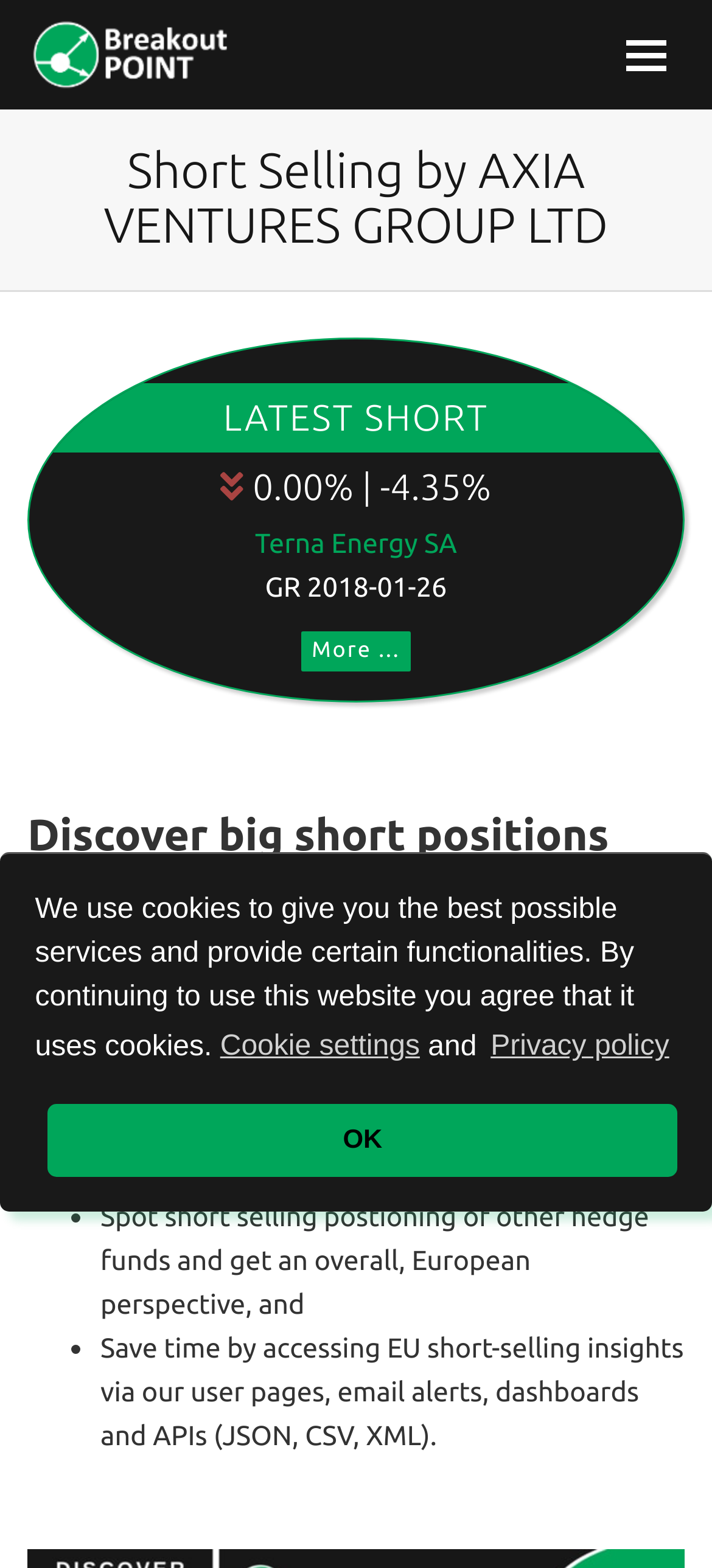What is the purpose of the 'allow cookies' button?
Answer the question in a detailed and comprehensive manner.

The 'allow cookies' button is part of the cookie consent dialog, which informs users about the website's cookie usage. By clicking this button, users agree to the website's use of cookies, allowing the website to provide certain functionalities and services.